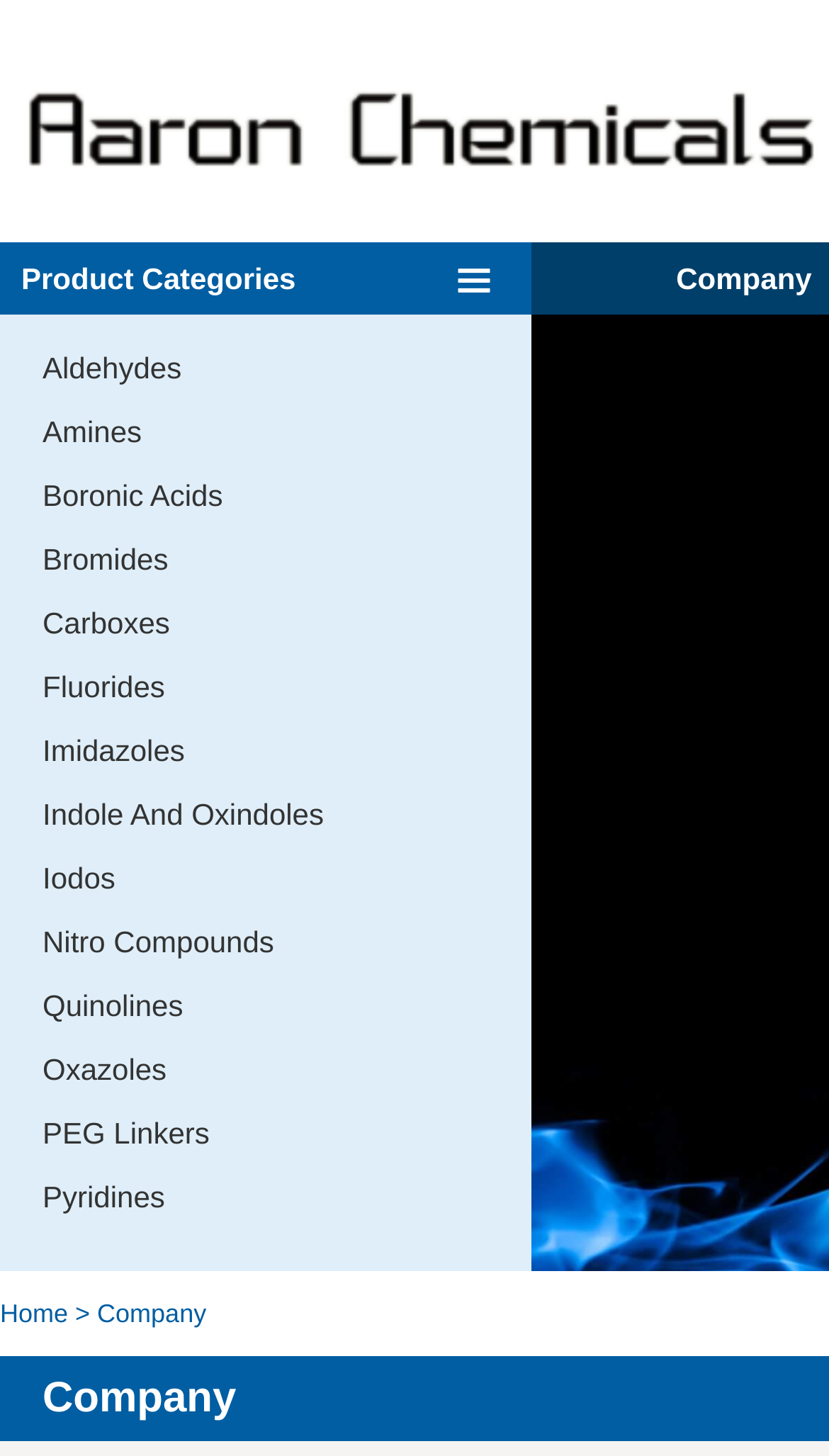Determine the bounding box coordinates of the clickable region to carry out the instruction: "Learn about the company".

[0.816, 0.18, 0.979, 0.203]